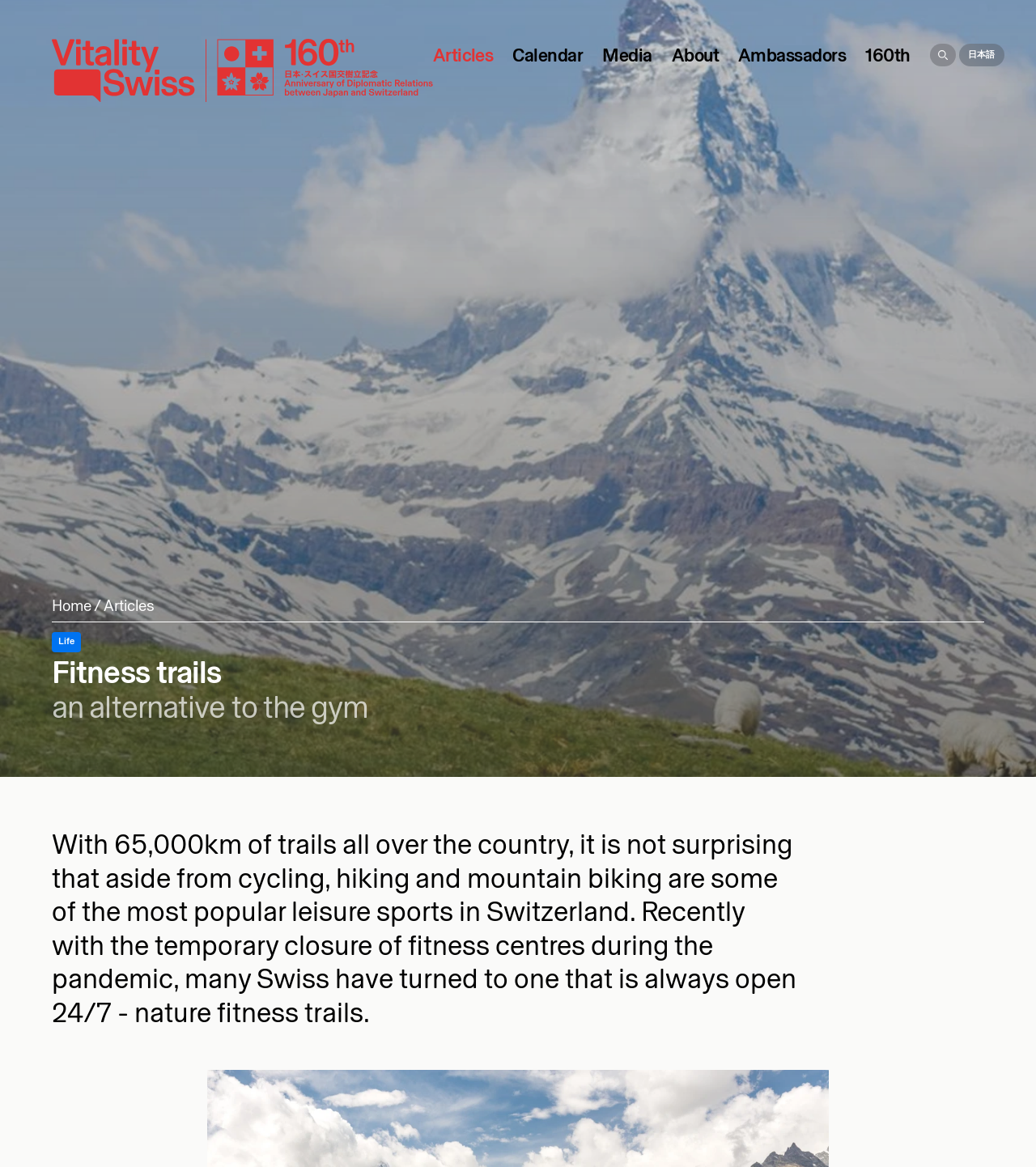Please answer the following question using a single word or phrase: 
How many kilometers of trails are there in the country?

65,000km